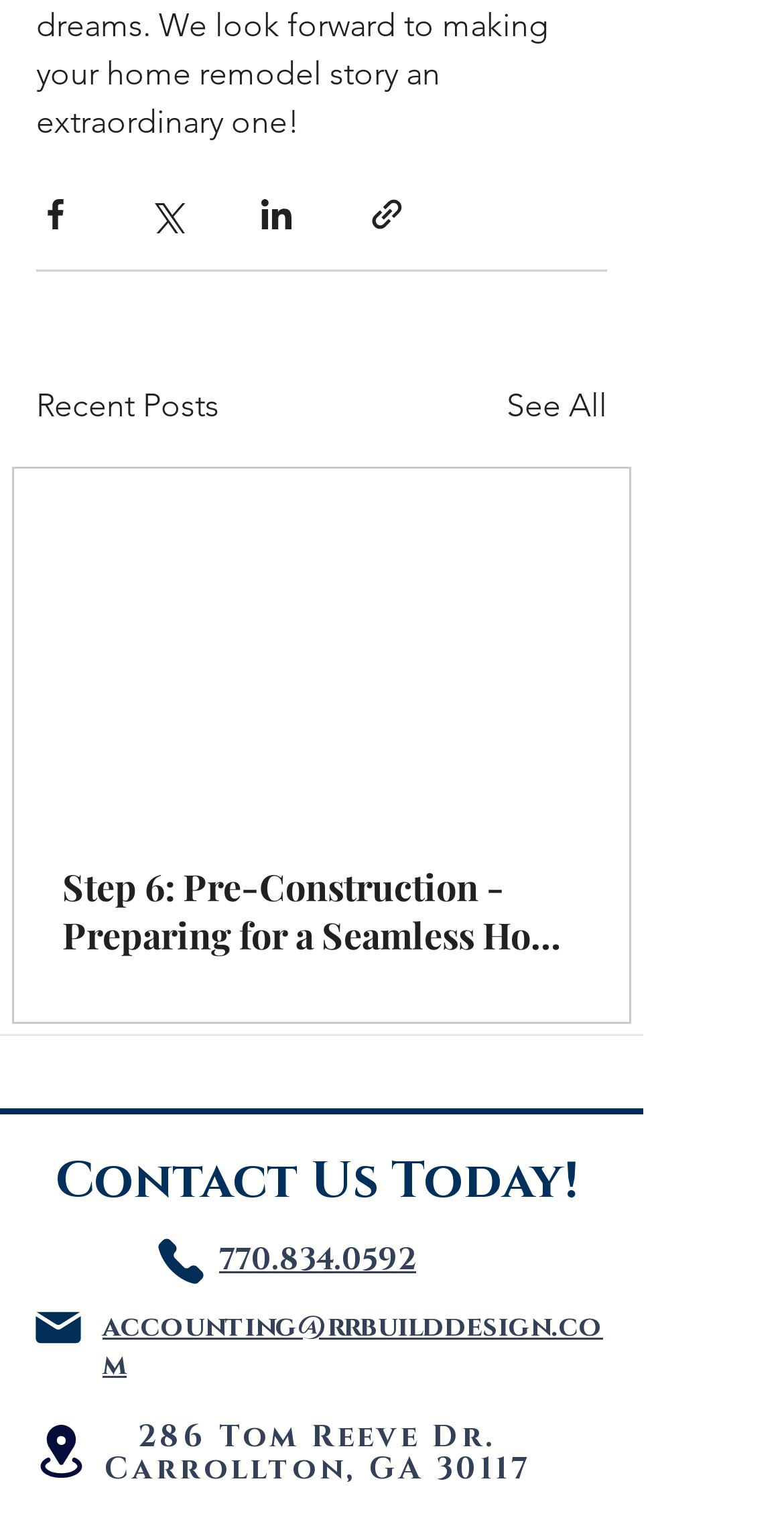Please give a short response to the question using one word or a phrase:
What is the address of the office?

286 Tom Reeve Dr. Carrollton, GA 30117